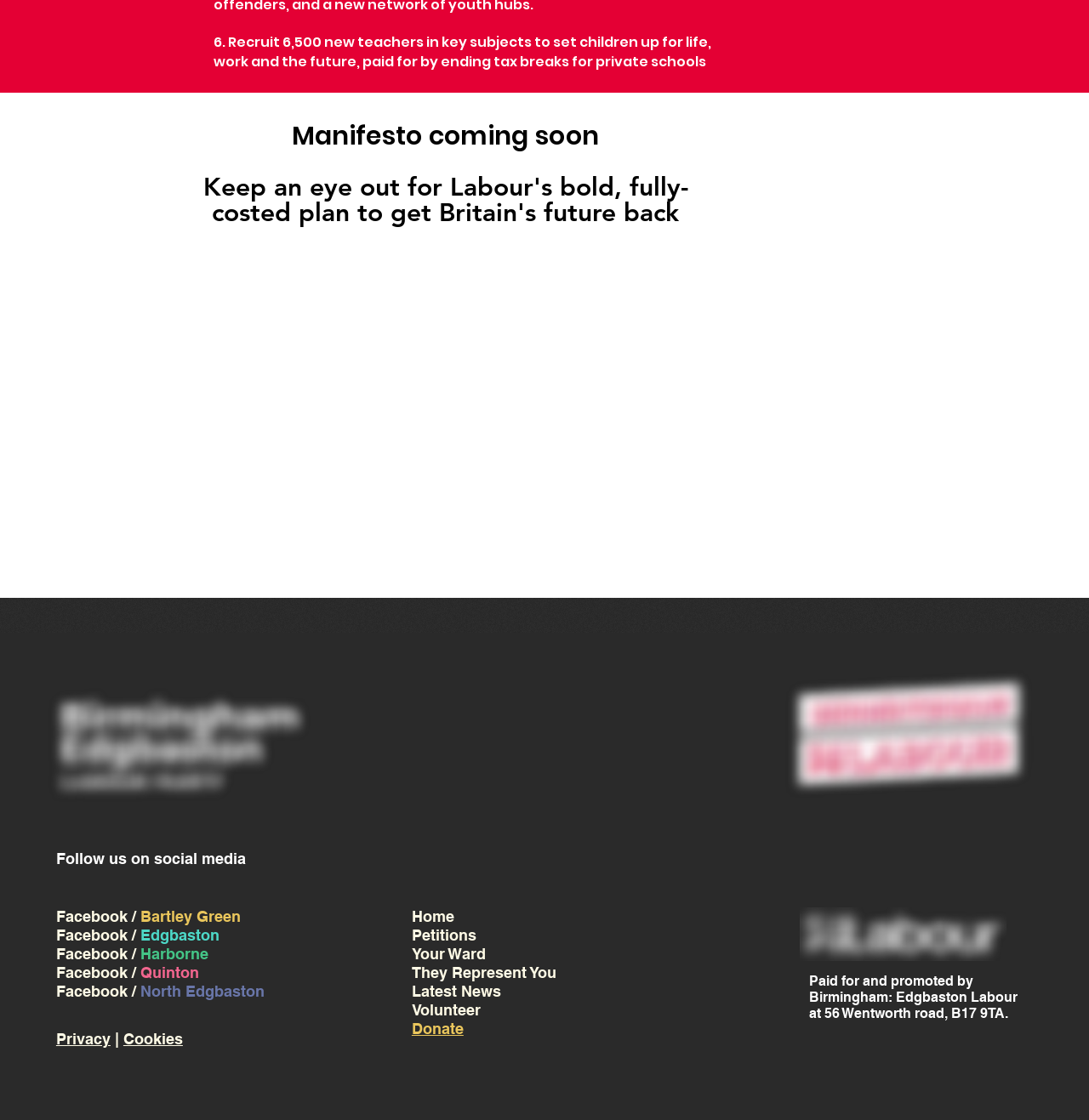What is the name of the ward mentioned on the webpage?
Can you provide a detailed and comprehensive answer to the question?

The name of the ward mentioned on the webpage is Edgbaston, which is stated in the StaticText element with ID 257.